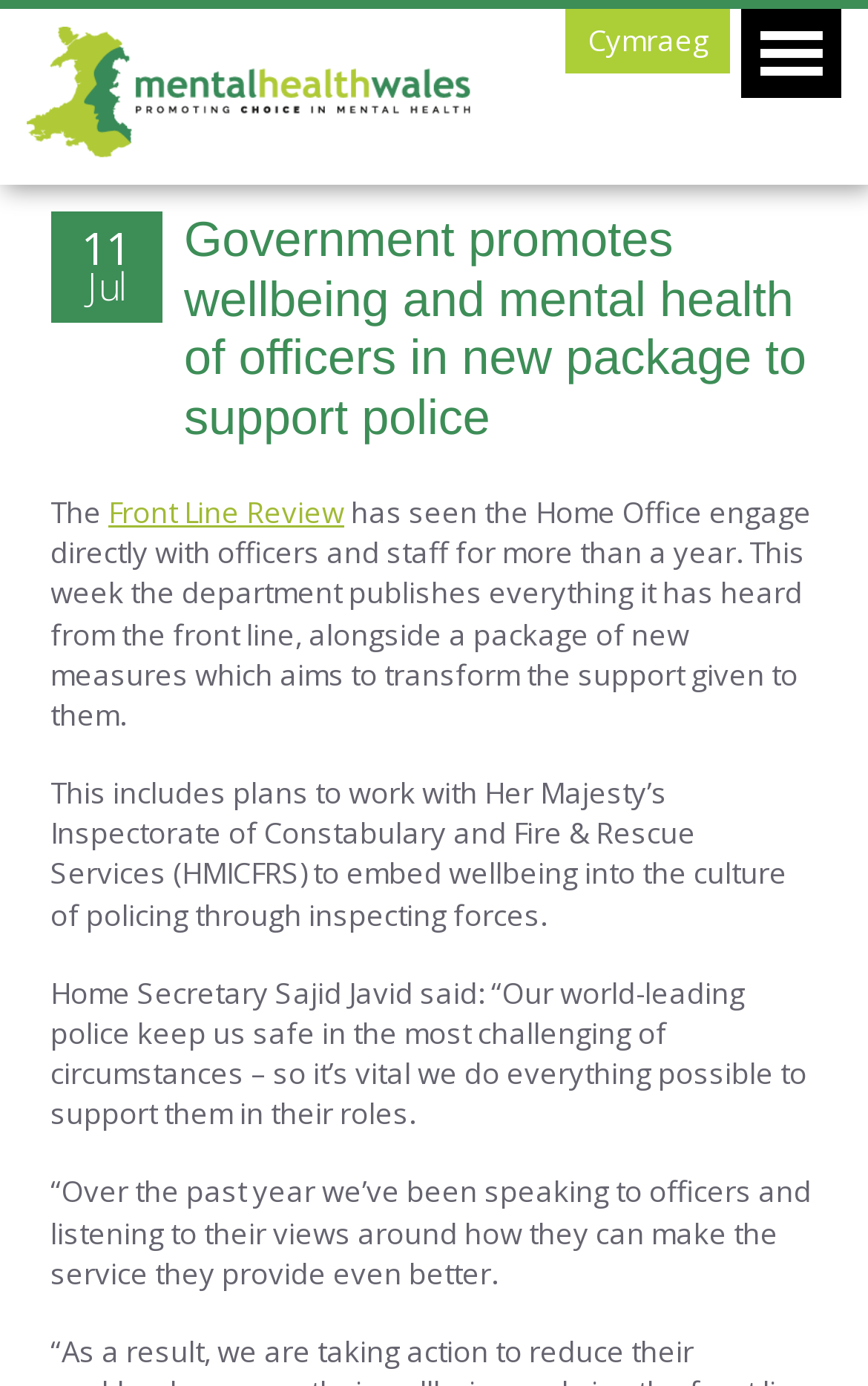Please find the main title text of this webpage.

Government promotes wellbeing and mental health of officers in new package to support police